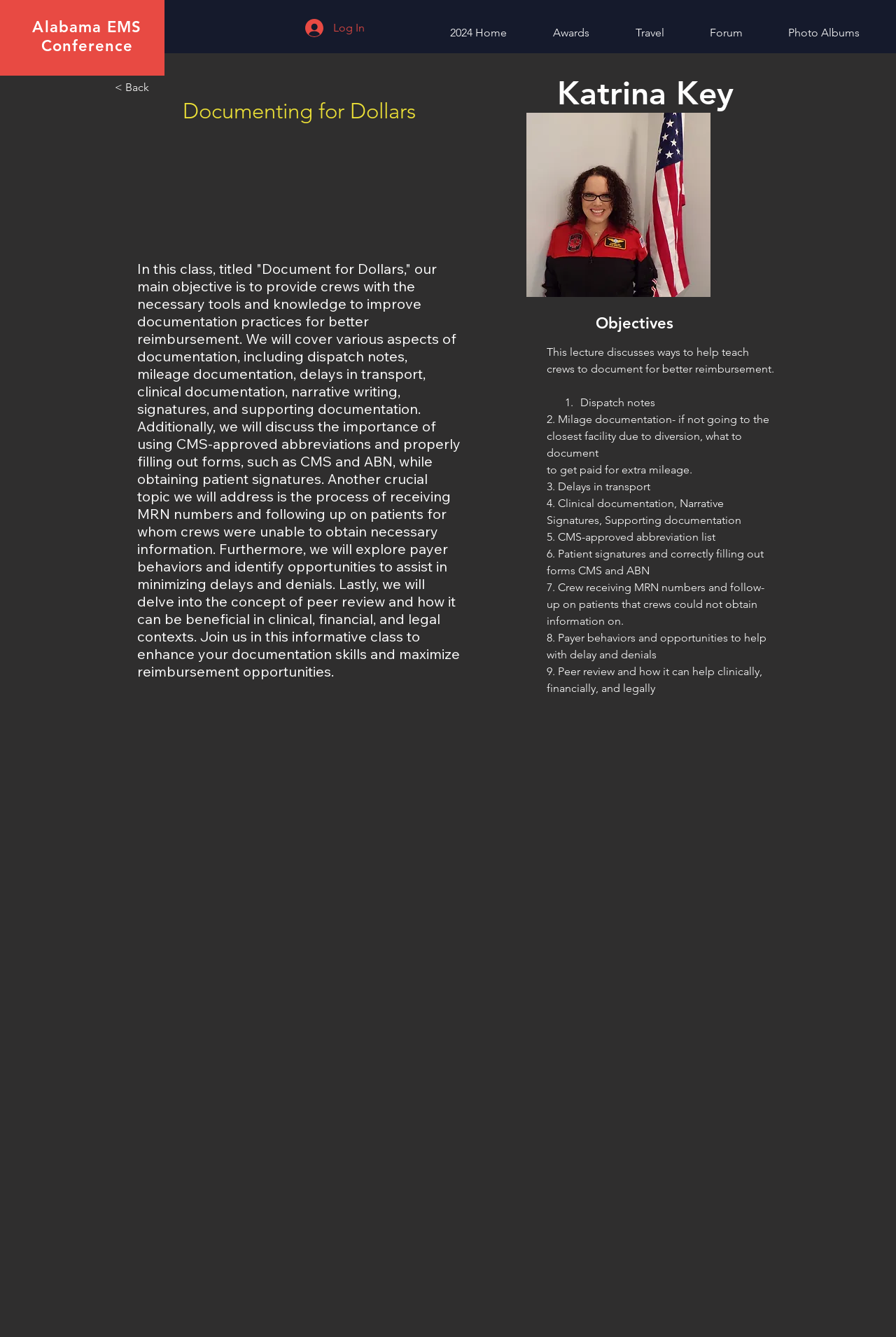Locate the bounding box coordinates of the element's region that should be clicked to carry out the following instruction: "Click on the 'Log In' button". The coordinates need to be four float numbers between 0 and 1, i.e., [left, top, right, bottom].

[0.33, 0.011, 0.418, 0.031]